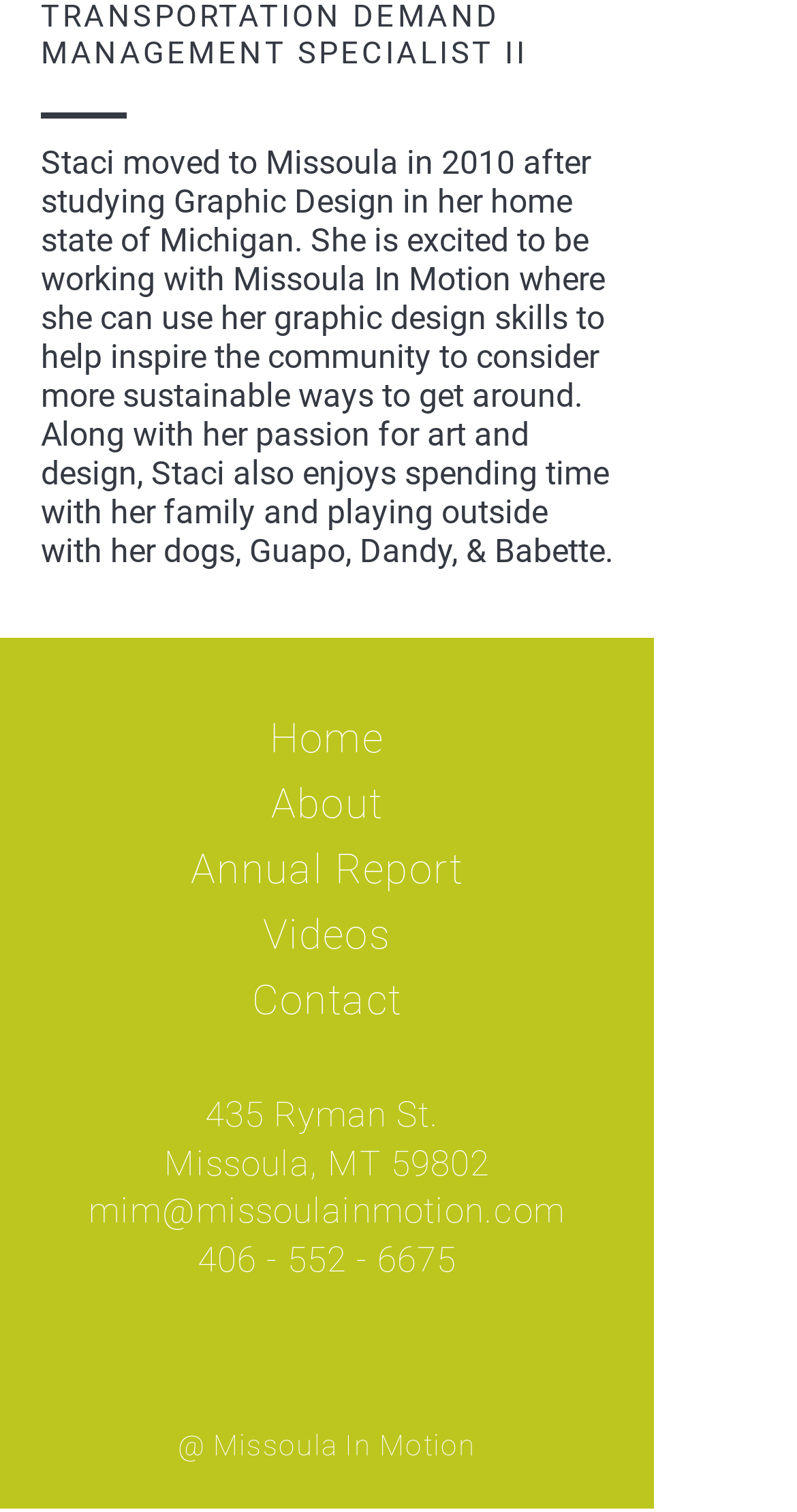Identify the bounding box coordinates of the section that should be clicked to achieve the task described: "send an email".

[0.111, 0.787, 0.709, 0.814]